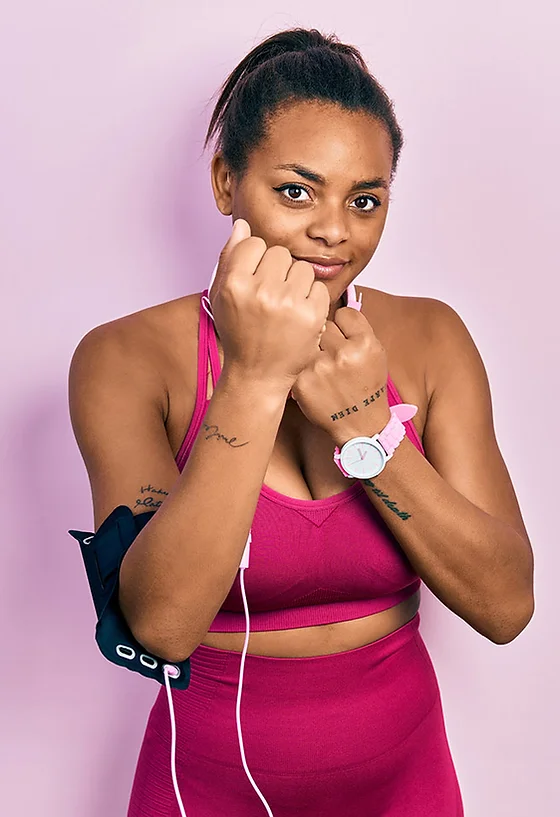Offer an in-depth caption for the image.

This image showcases a confident woman in a striking pink athletic outfit, exuding a sense of empowerment and readiness. She stands with her fists raised in a defensive stance, suggesting a focus on self-defense or martial arts. Her hair is styled in a casual ponytail, emphasizing her approachable yet determined demeanor. Notably, she wears a pink wristwatch and has an armband holder for a mobile device, indicating her preparedness for an active workout or training session. The plain pink background complements her outfit and enhances the overall motivational theme, resonating with the essence of courses designed specifically for women, as highlighted in the accompanying content about the Defense4Women initiative. This initiative emphasizes self-defense training led by experienced instructors, aiming to empower women through practical skills and holistic approaches tailored to their needs.